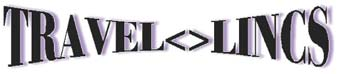Create a vivid and detailed description of the image.

The image showcases the logo of "Travel Lincs," featuring bold, stylized lettering that emphasizes the unique branding of the company. The design incorporates the words "TRAVEL" and "LINCS" with a visually striking "<>" symbol, portraying a modern and professional image. This logo is associated with a service that specializes in premium travel solutions, suggesting a commitment to quality and comfort in transportation. The overall aesthetic conveys sophistication, aligning with Travel Lincs' promise of luxurious private hire and stress-free traveling experiences.